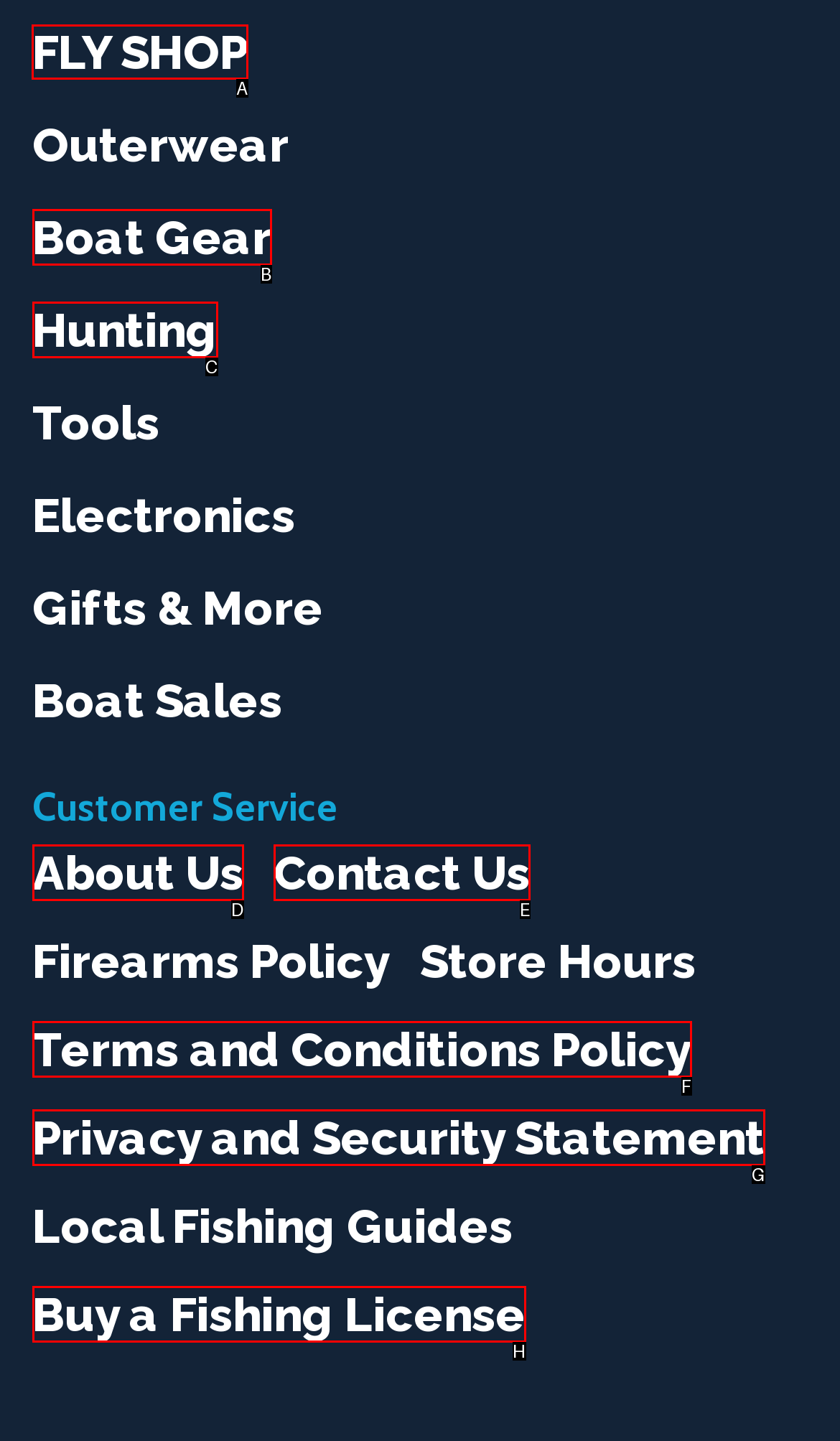Tell me the letter of the correct UI element to click for this instruction: go to fly shop. Answer with the letter only.

A